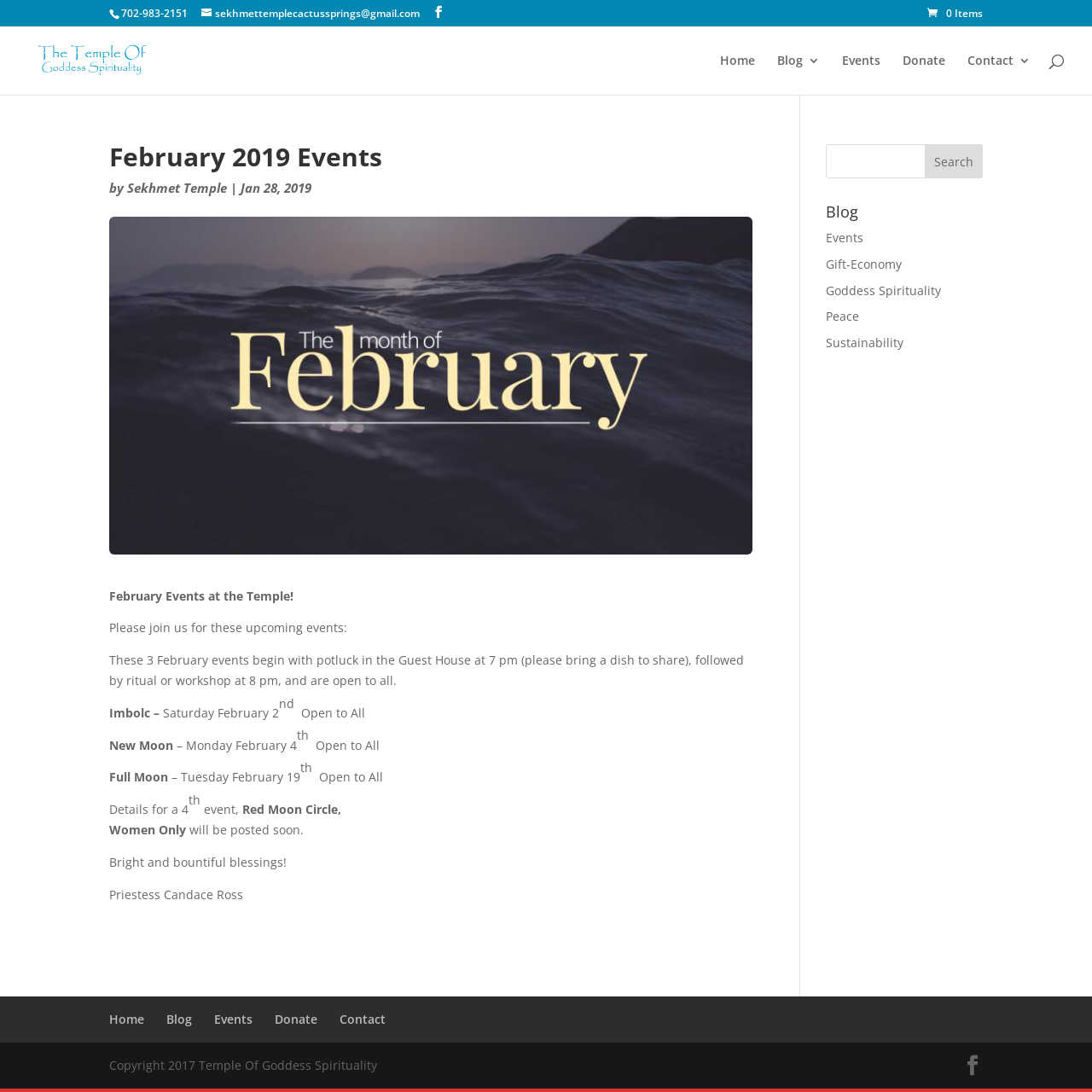Given the webpage screenshot and the description, determine the bounding box coordinates (top-left x, top-left y, bottom-right x, bottom-right y) that define the location of the UI element matching this description: alt="Temple Of Goddess Spirituality"

[0.027, 0.047, 0.141, 0.062]